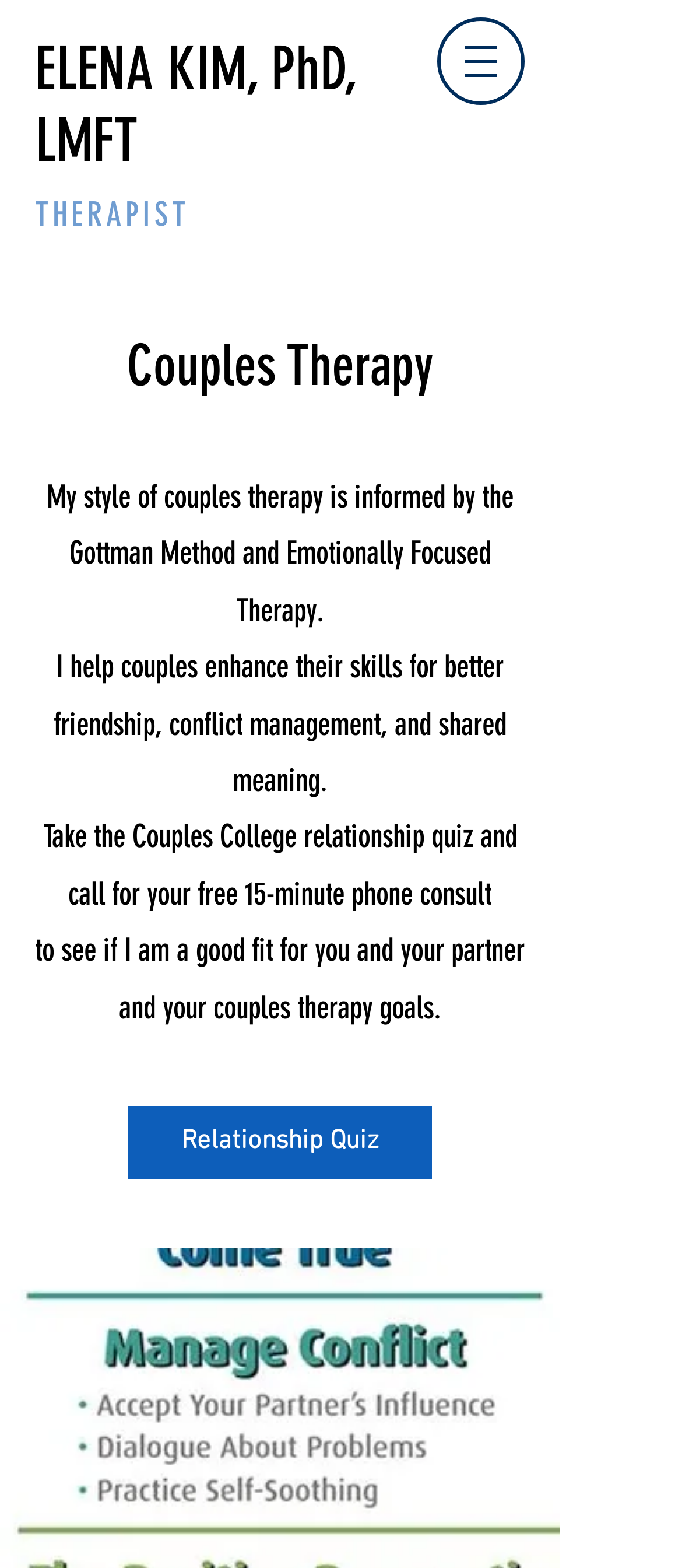What is the profession of Elena Kim?
Could you answer the question with a detailed and thorough explanation?

Based on the webpage, Elena Kim is a therapist because the heading 'THERAPIST' is present below her name, and her style of therapy is informed by the Gottman Method and Emotionally Focused Therapy.